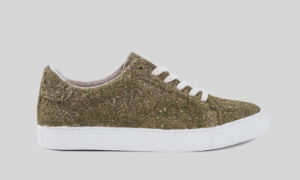What is the purpose of the 8000Kicks publicity stunt? Observe the screenshot and provide a one-word or short phrase answer.

Raise hemp awareness